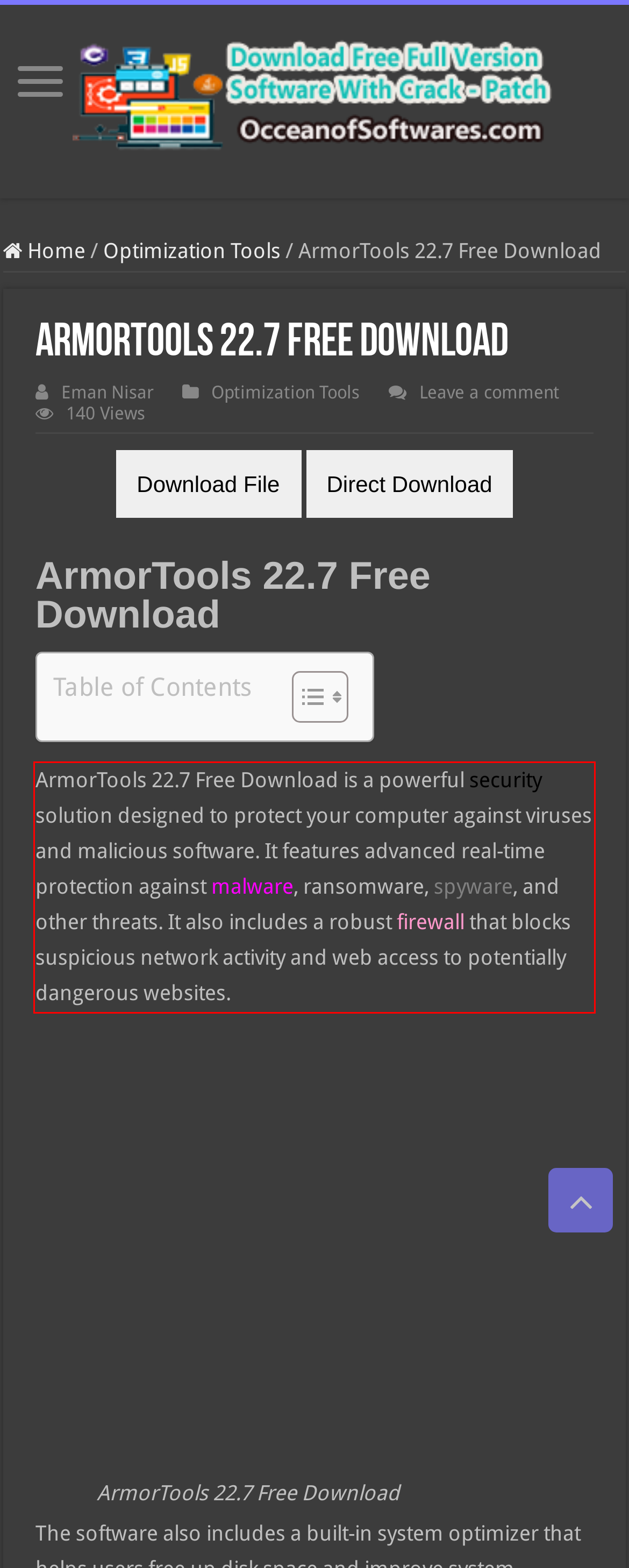You have a screenshot of a webpage with a red bounding box. Use OCR to generate the text contained within this red rectangle.

ArmorTools 22.7 Free Download is a powerful security solution designed to protect your computer against viruses and malicious software. It features advanced real-time protection against malware, ransomware, spyware, and other threats. It also includes a robust firewall that blocks suspicious network activity and web access to potentially dangerous websites.